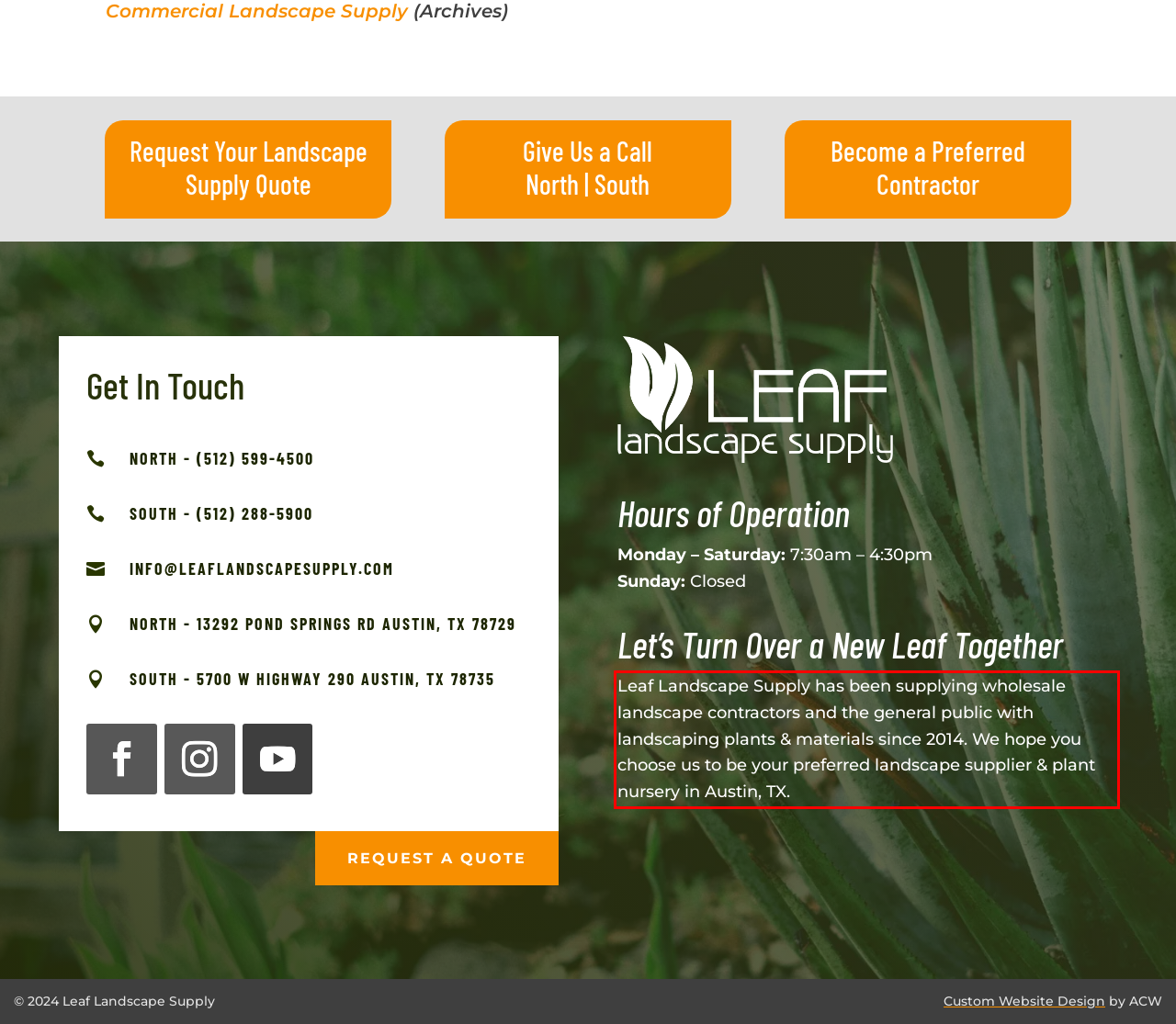With the given screenshot of a webpage, locate the red rectangle bounding box and extract the text content using OCR.

Leaf Landscape Supply has been supplying wholesale landscape contractors and the general public with landscaping plants & materials since 2014. We hope you choose us to be your preferred landscape supplier & plant nursery in Austin, TX.